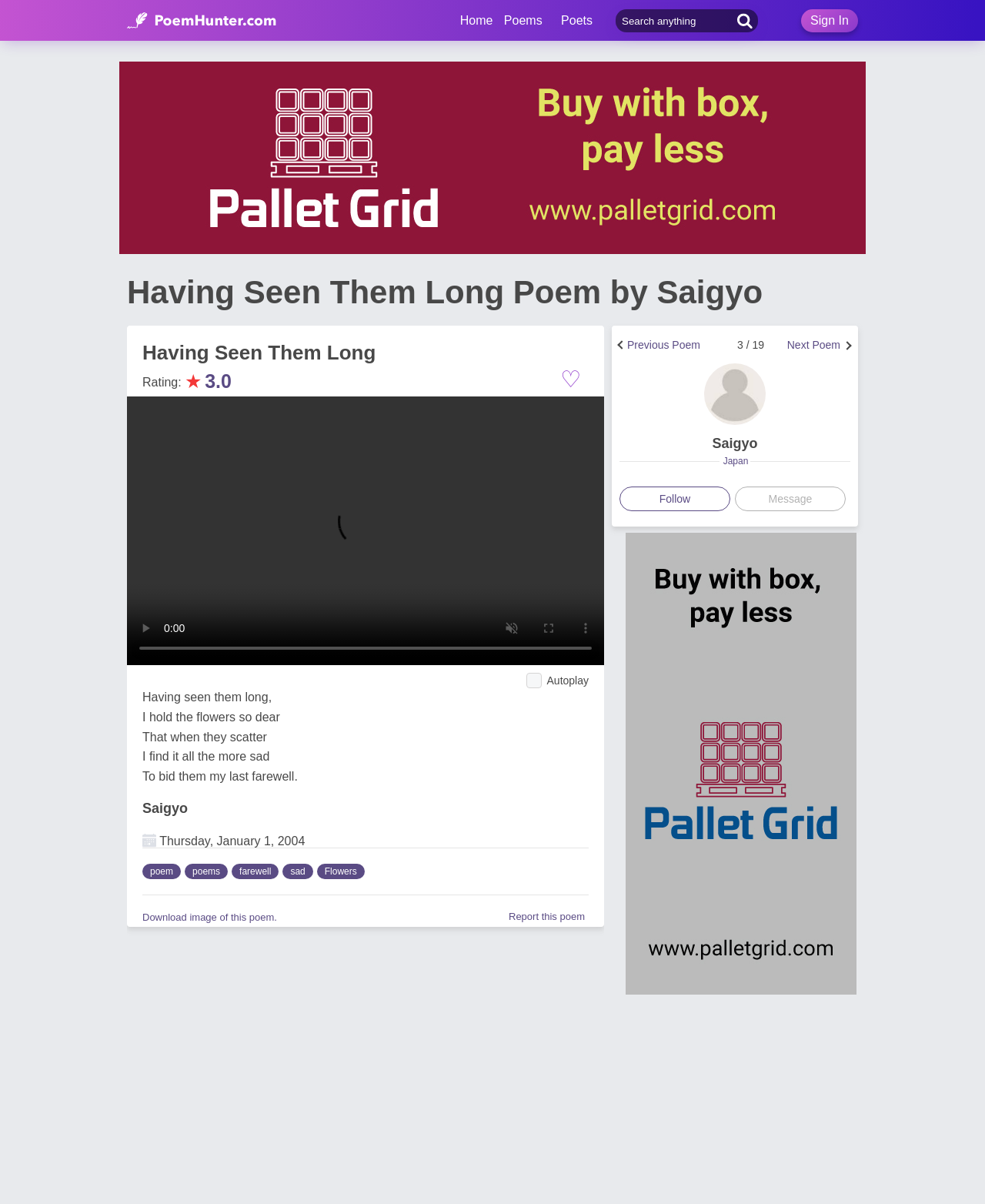Please determine the bounding box coordinates of the clickable area required to carry out the following instruction: "Sign in to the website". The coordinates must be four float numbers between 0 and 1, represented as [left, top, right, bottom].

[0.823, 0.012, 0.862, 0.023]